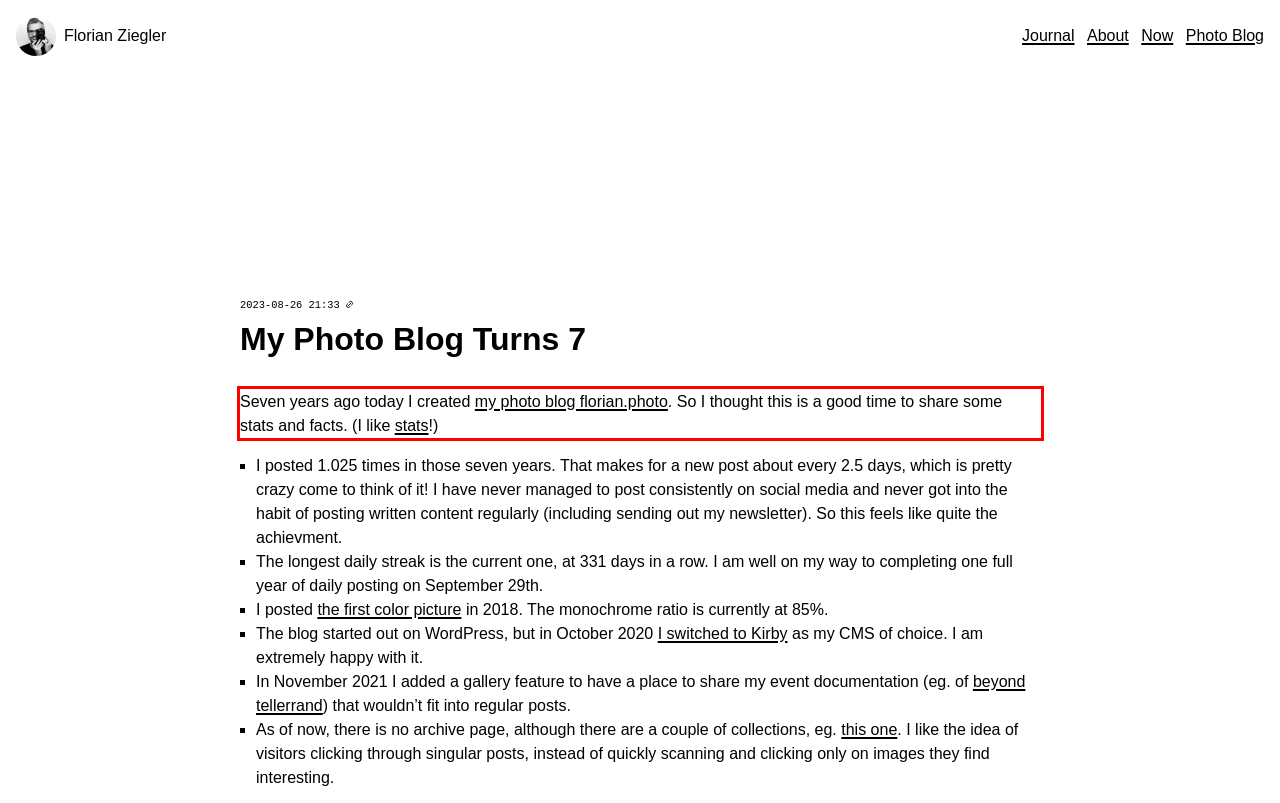There is a screenshot of a webpage with a red bounding box around a UI element. Please use OCR to extract the text within the red bounding box.

Seven years ago today I created my photo blog florian.photo. So I thought this is a good time to share some stats and facts. (I like stats!)